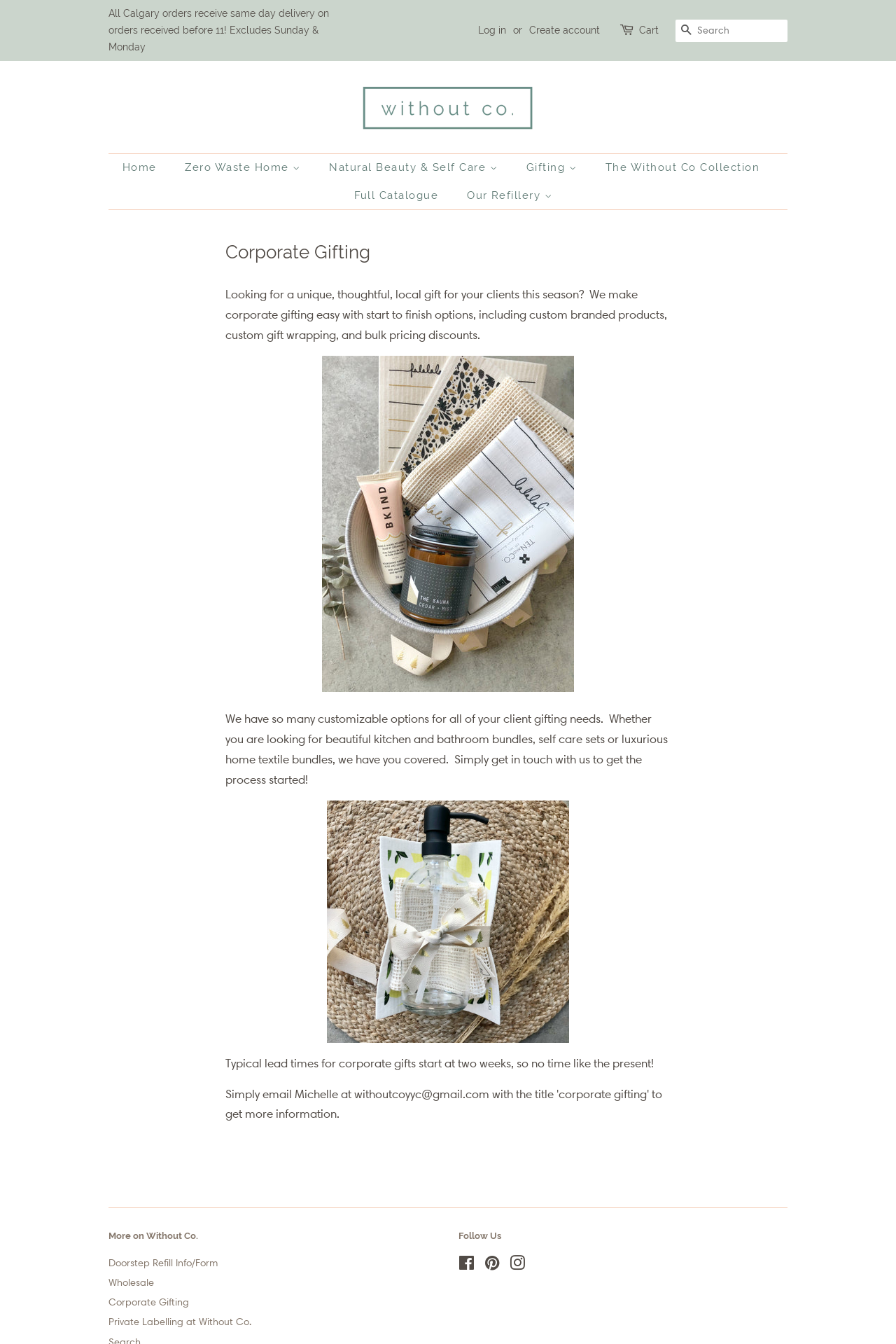Identify the bounding box coordinates of the area that should be clicked in order to complete the given instruction: "Click on the SIGN IN / JOIN link". The bounding box coordinates should be four float numbers between 0 and 1, i.e., [left, top, right, bottom].

None